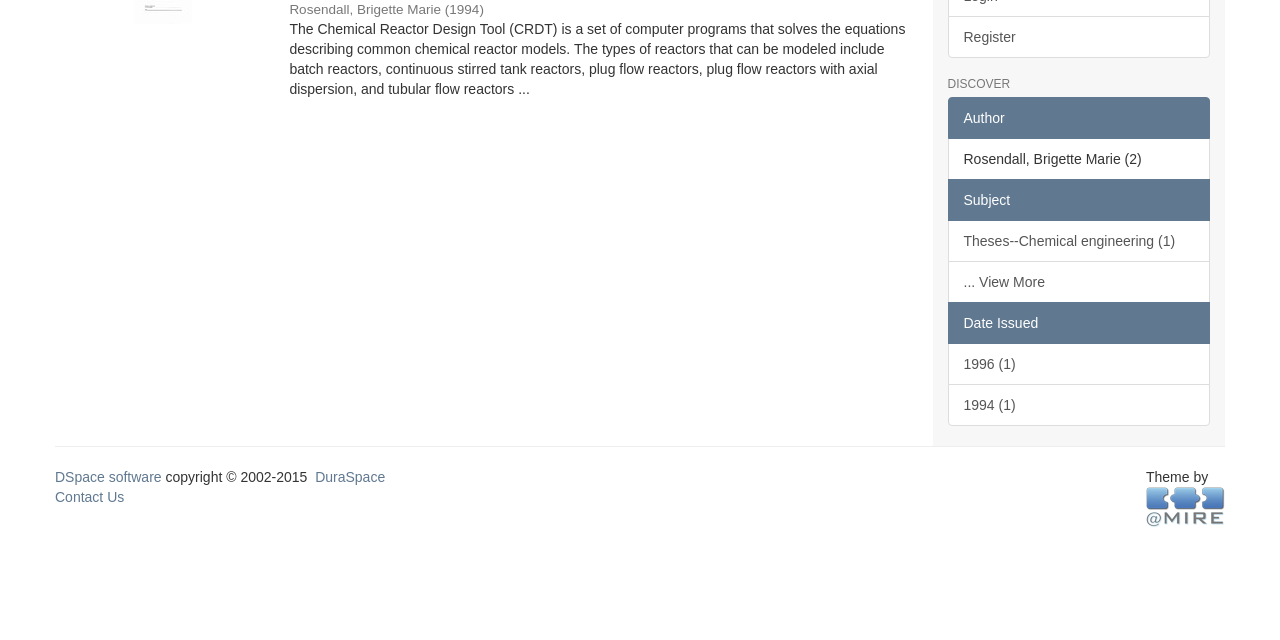Determine the bounding box coordinates for the UI element described. Format the coordinates as (top-left x, top-left y, bottom-right x, bottom-right y) and ensure all values are between 0 and 1. Element description: parent_node: Theme by title="@mire NV"

[0.895, 0.778, 0.957, 0.803]